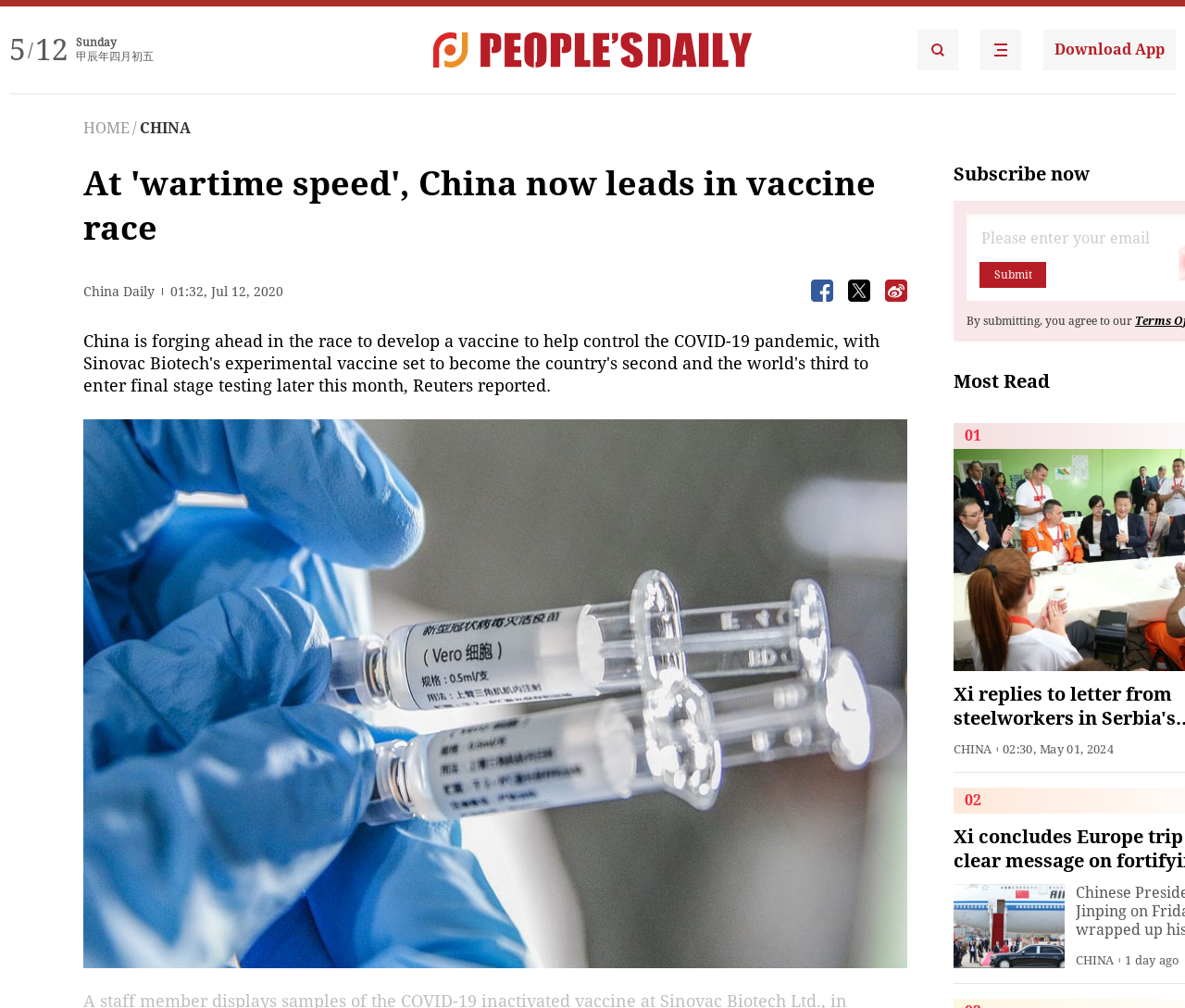How many most read articles are there?
Carefully analyze the image and provide a detailed answer to the question.

I found the number of most read articles by looking at the section below the news title, where it says 'Most Read' and lists one article.